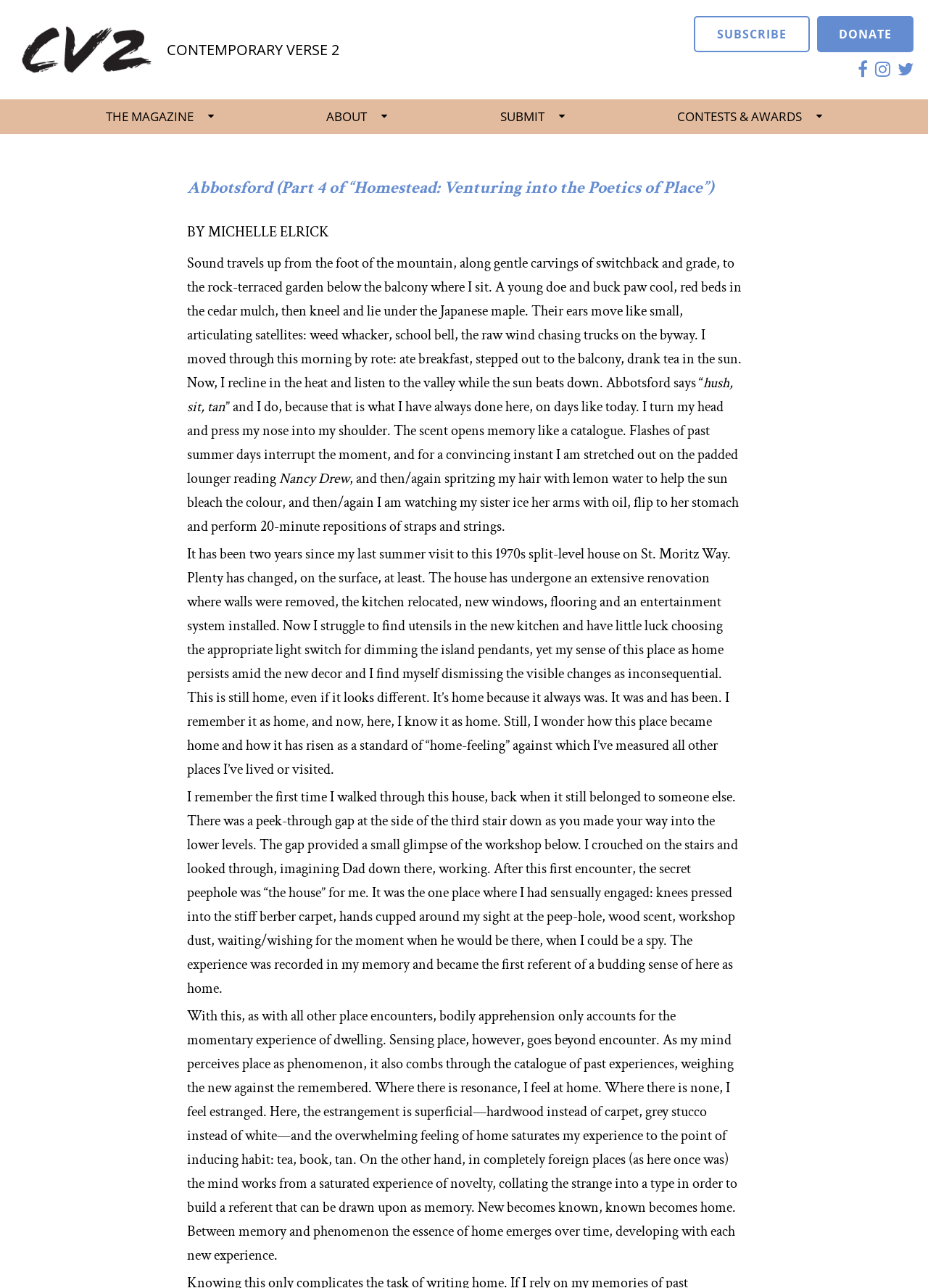Can you locate the main headline on this webpage and provide its text content?

Abbotsford (Part 4 of “Homestead: Venturing into the Poetics of Place”)